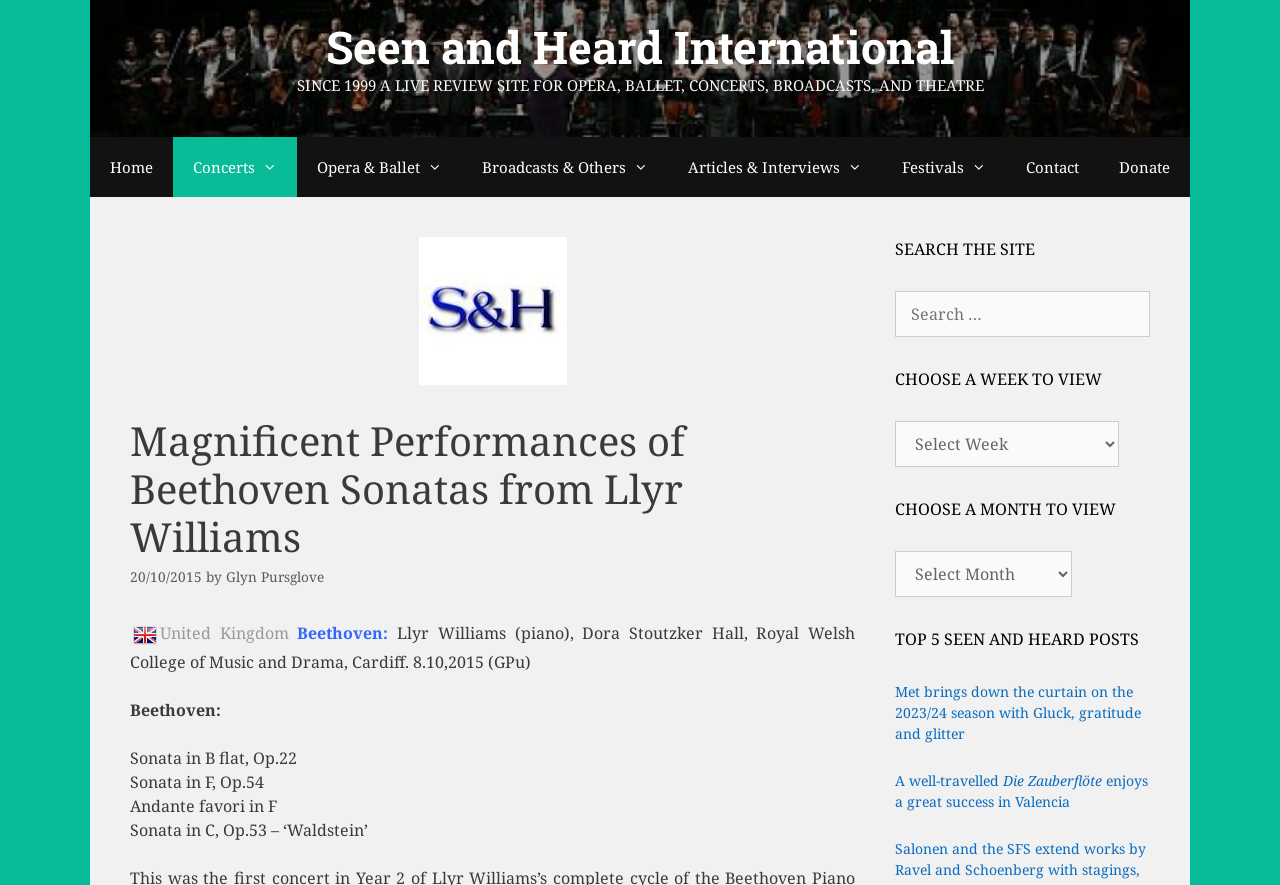Determine the bounding box of the UI component based on this description: "Opera & Ballet". The bounding box coordinates should be four float values between 0 and 1, i.e., [left, top, right, bottom].

[0.232, 0.154, 0.361, 0.222]